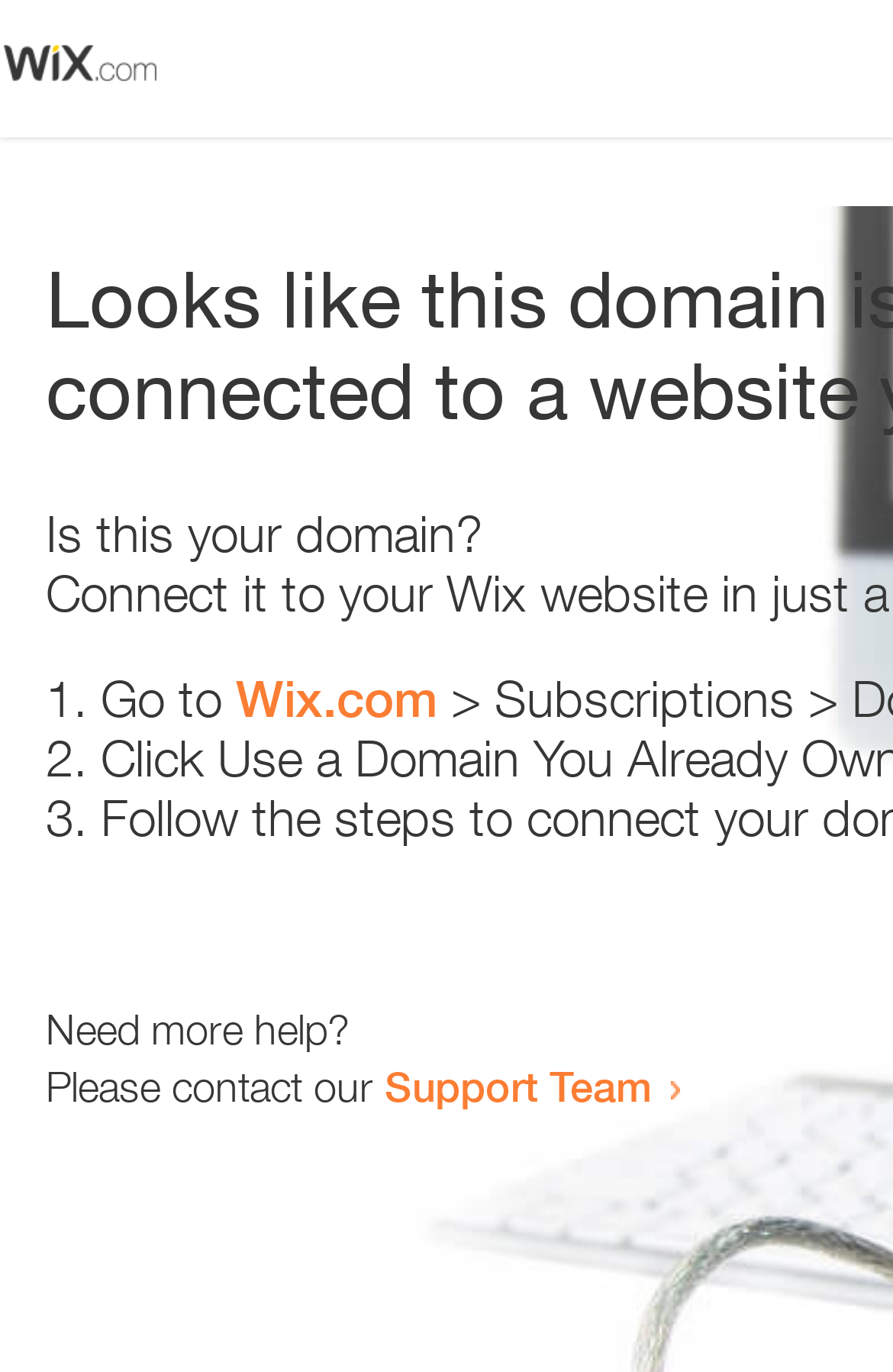What is the domain being referred to?
Look at the image and construct a detailed response to the question.

The webpage contains a link 'Wix.com' which suggests that the domain being referred to is Wix.com. This can be inferred from the context of the sentence 'Go to Wix.com'.